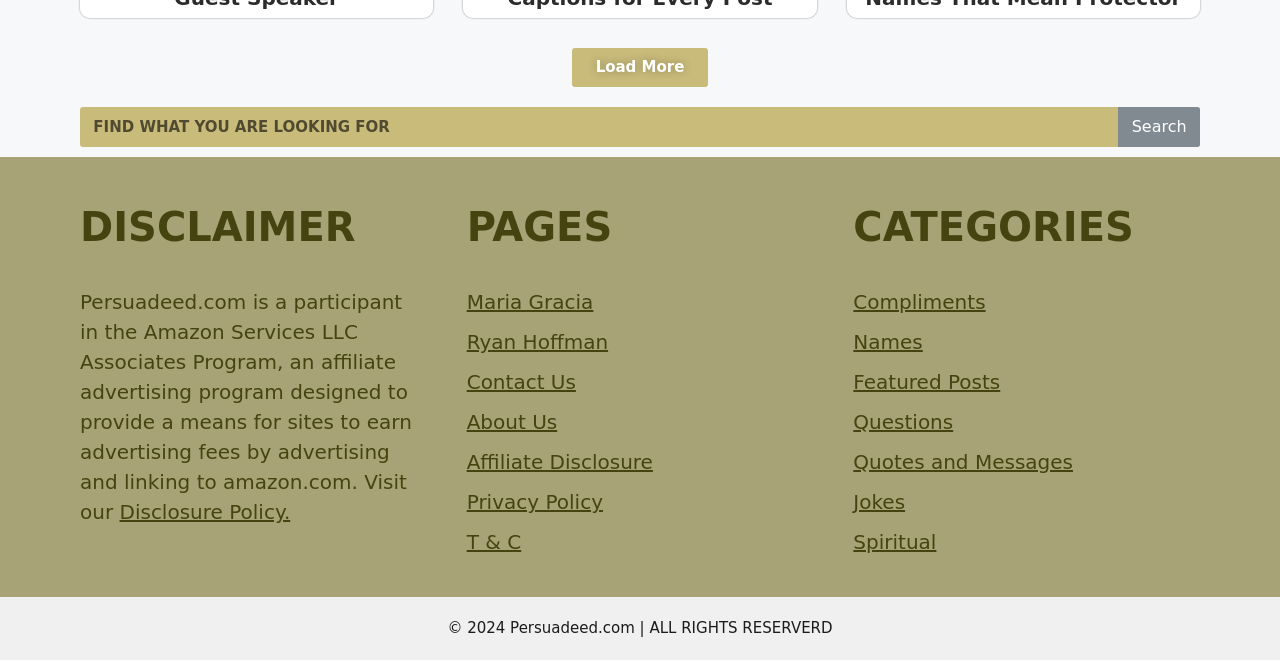What is the purpose of the 'Load More' button?
Answer with a single word or phrase, using the screenshot for reference.

To load more content